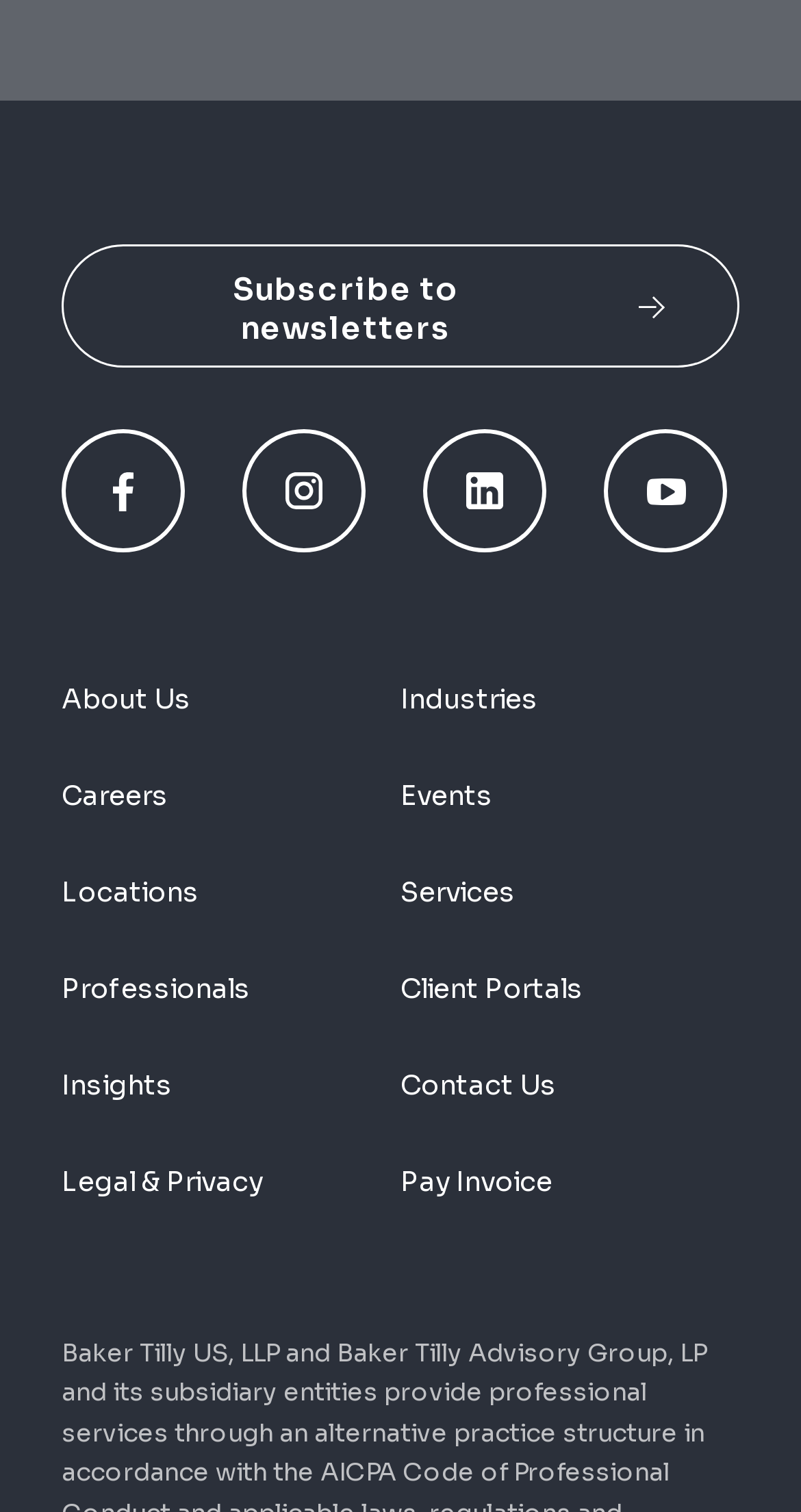Locate the bounding box coordinates of the area where you should click to accomplish the instruction: "Subscribe to newsletters".

[0.077, 0.162, 0.923, 0.244]